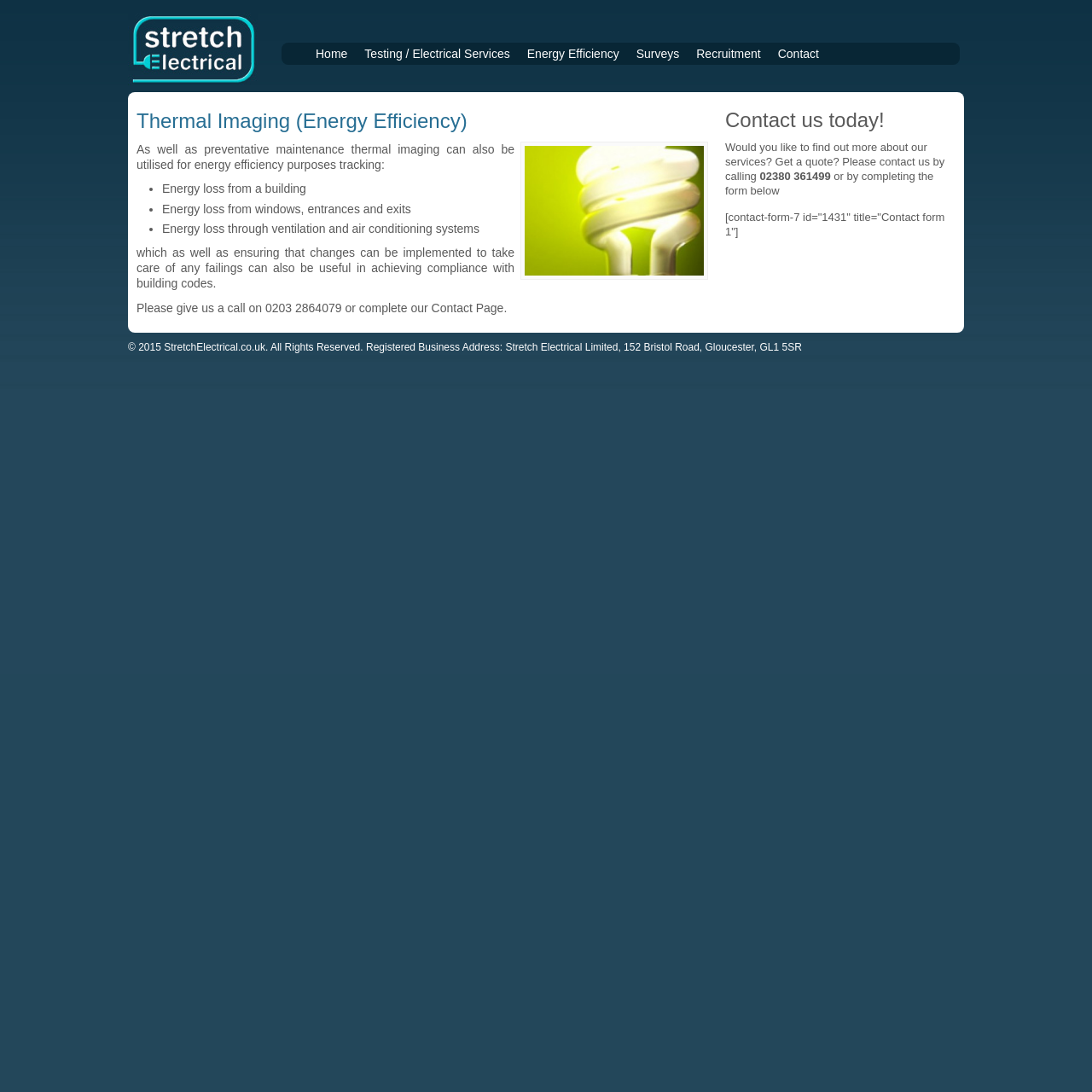What is the alternative way to contact besides calling?
Answer the question with just one word or phrase using the image.

Completing the form